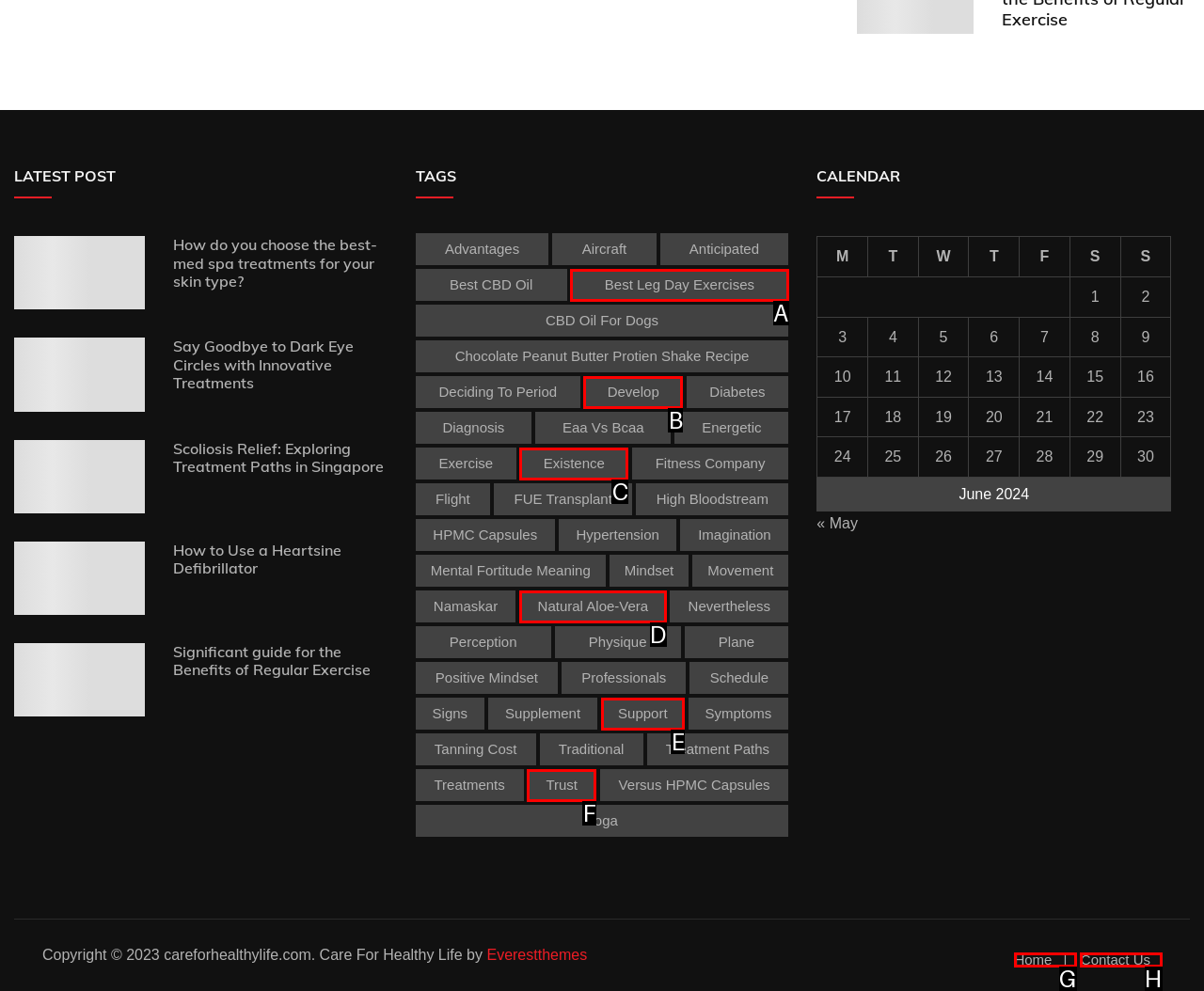Tell me the letter of the HTML element that best matches the description: best leg day exercises from the provided options.

A